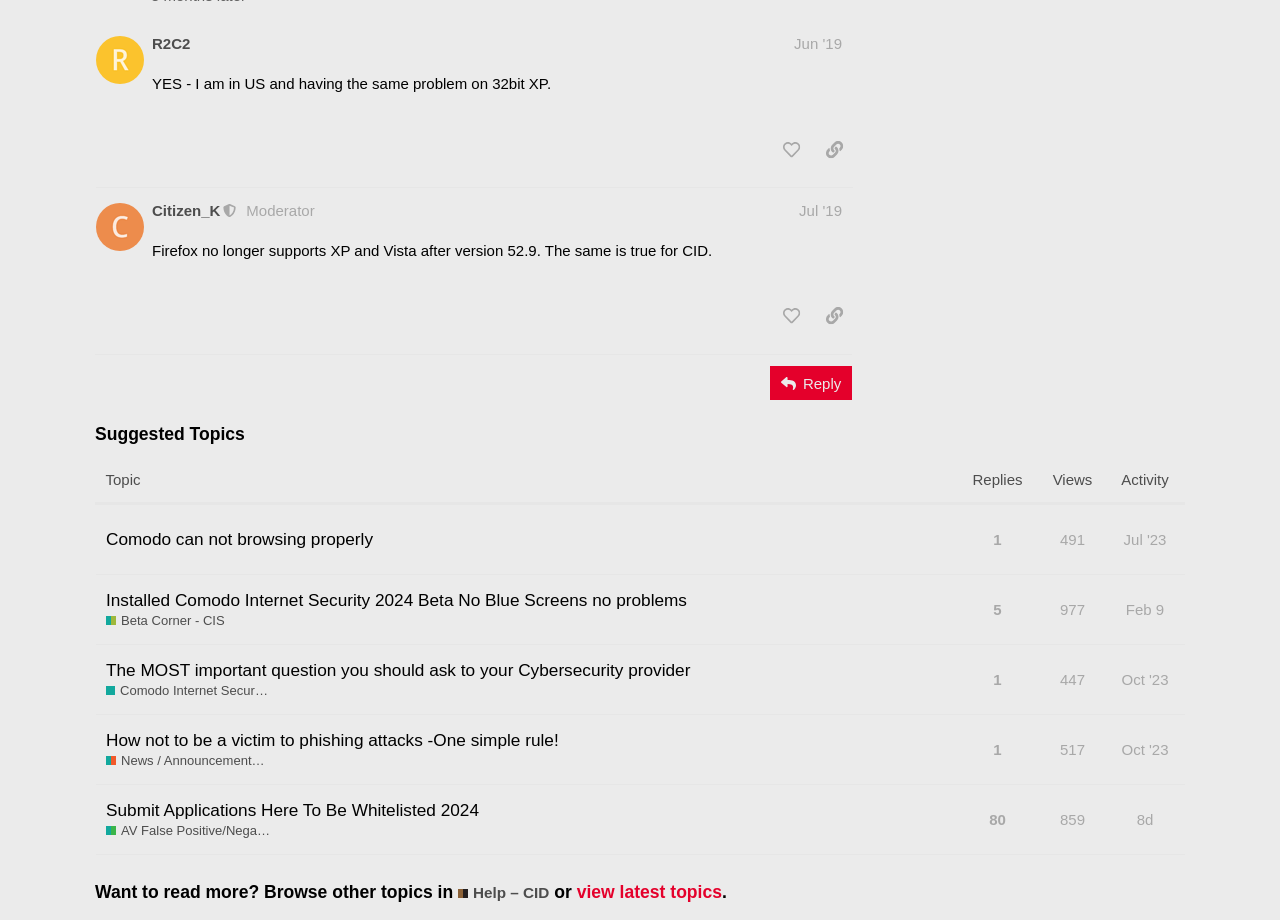Could you highlight the region that needs to be clicked to execute the instruction: "Like the post by R2C2"?

[0.604, 0.144, 0.633, 0.181]